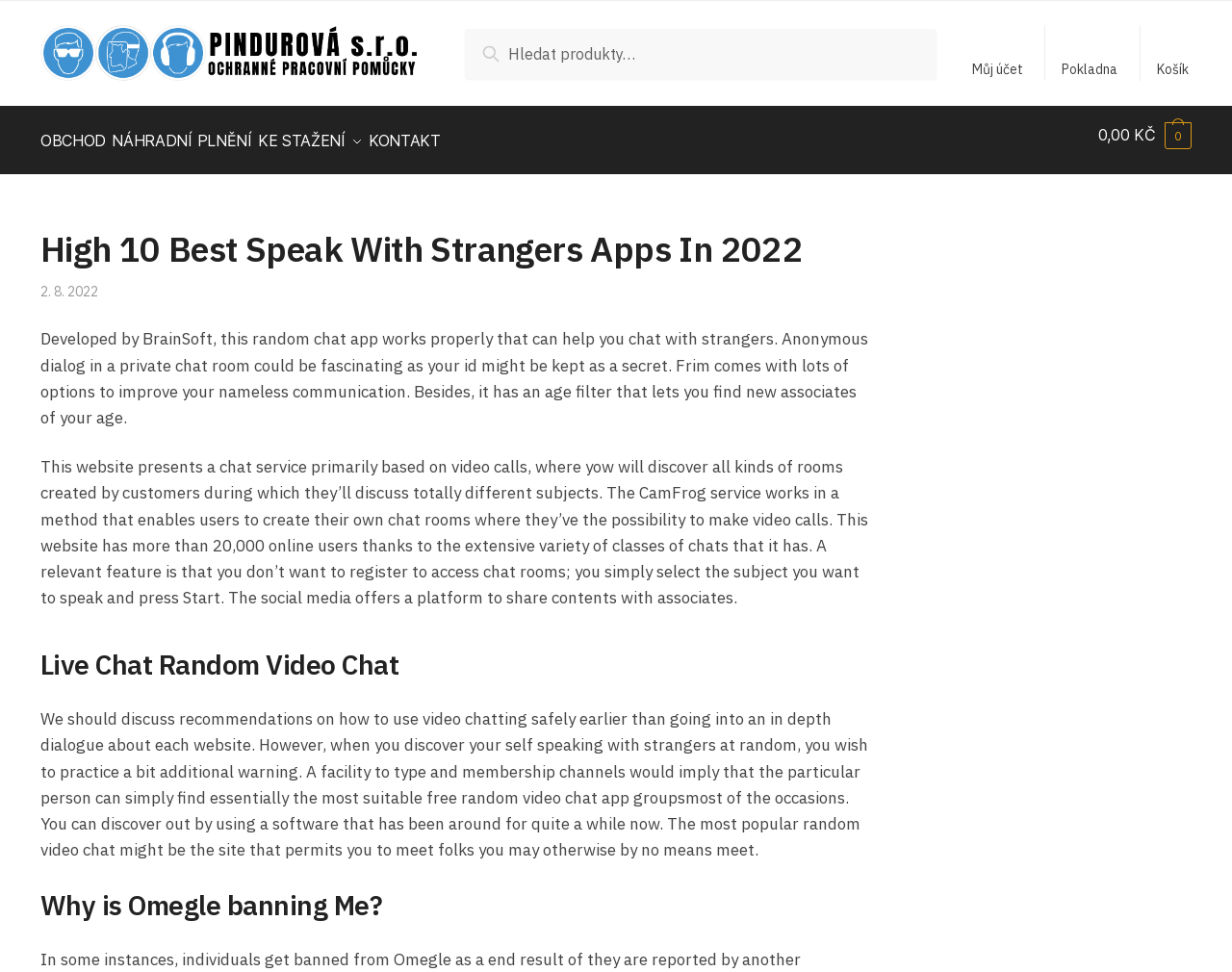Specify the bounding box coordinates of the region I need to click to perform the following instruction: "click on OBCHOD". The coordinates must be four float numbers in the range of 0 to 1, i.e., [left, top, right, bottom].

[0.033, 0.109, 0.092, 0.168]